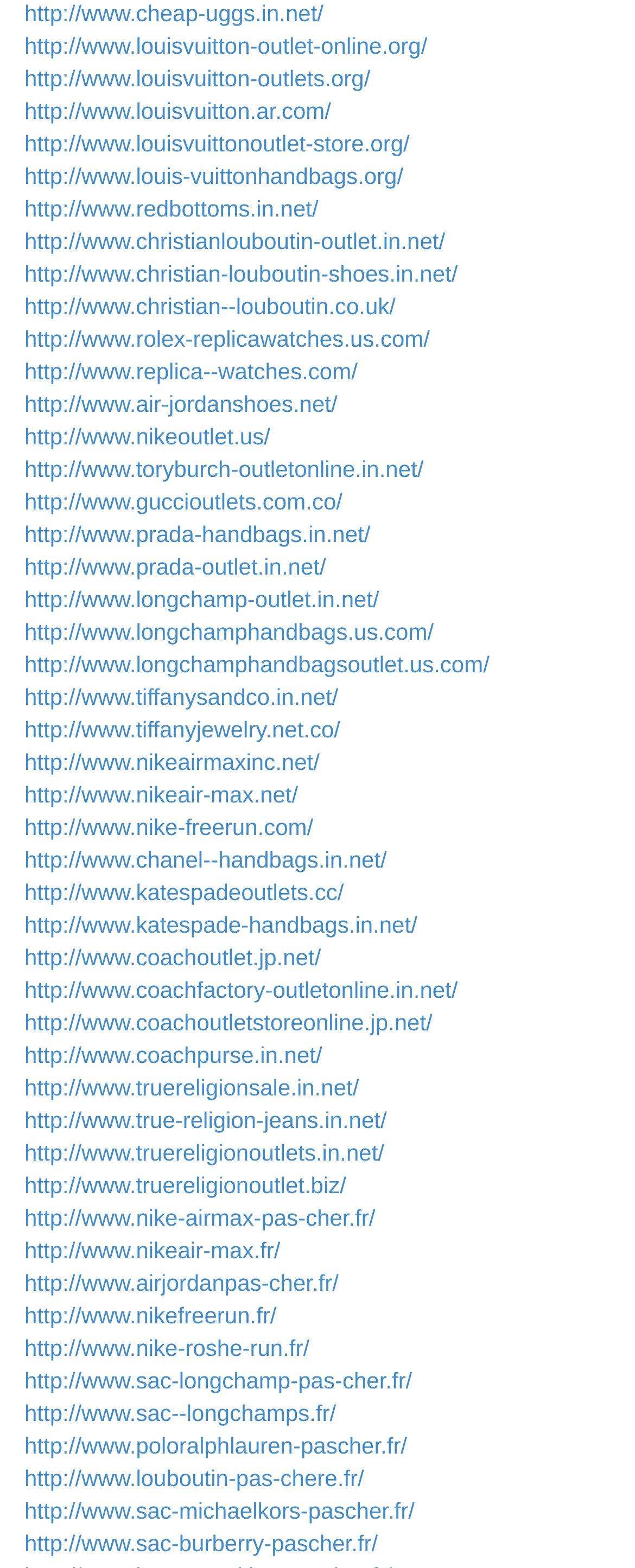Could you locate the bounding box coordinates for the section that should be clicked to accomplish this task: "check rolex replica watches".

[0.038, 0.208, 0.677, 0.224]